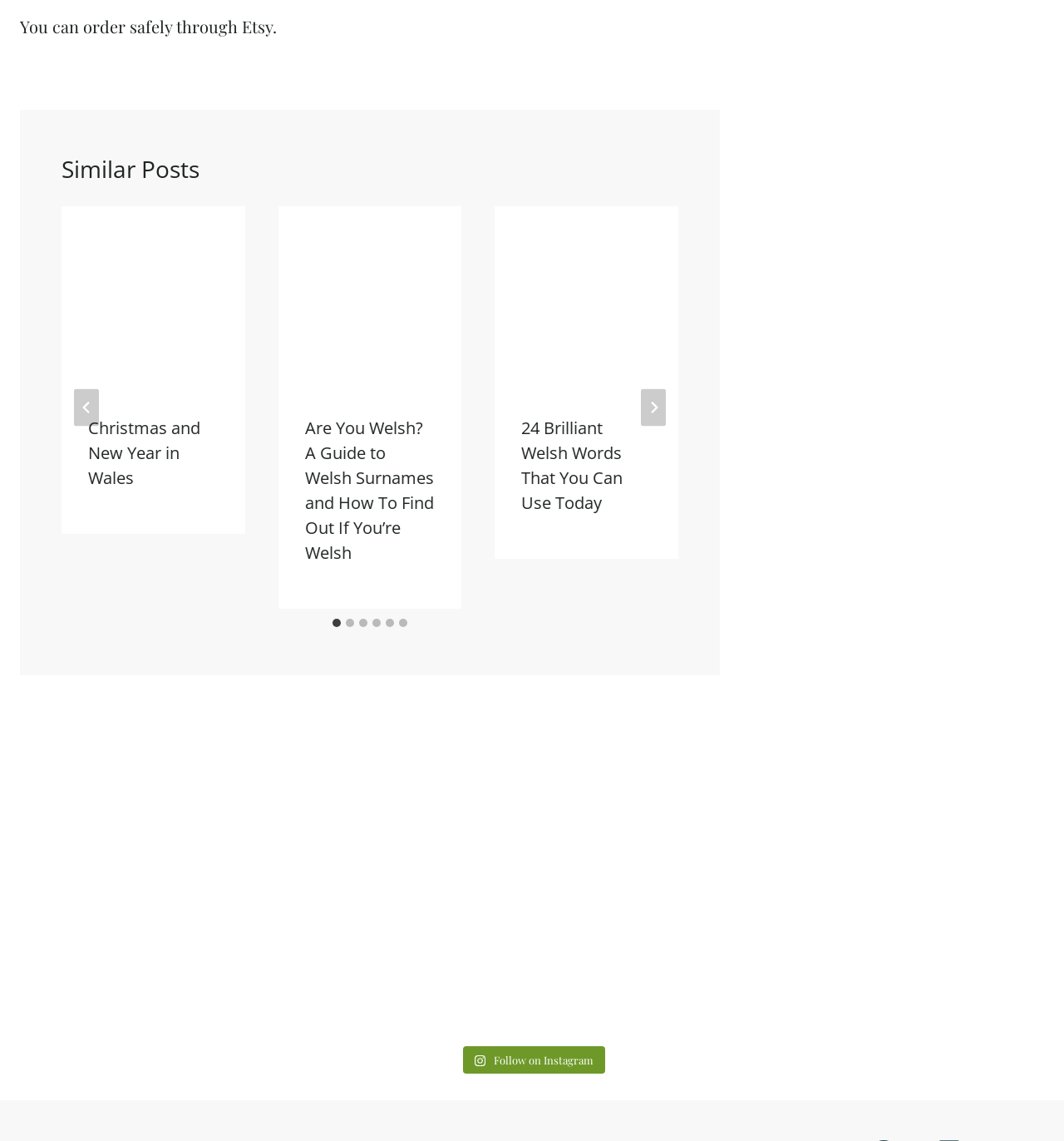Identify the bounding box coordinates for the element that needs to be clicked to fulfill this instruction: "Select the '2 of 6' slide". Provide the coordinates in the format of four float numbers between 0 and 1: [left, top, right, bottom].

[0.261, 0.181, 0.434, 0.534]